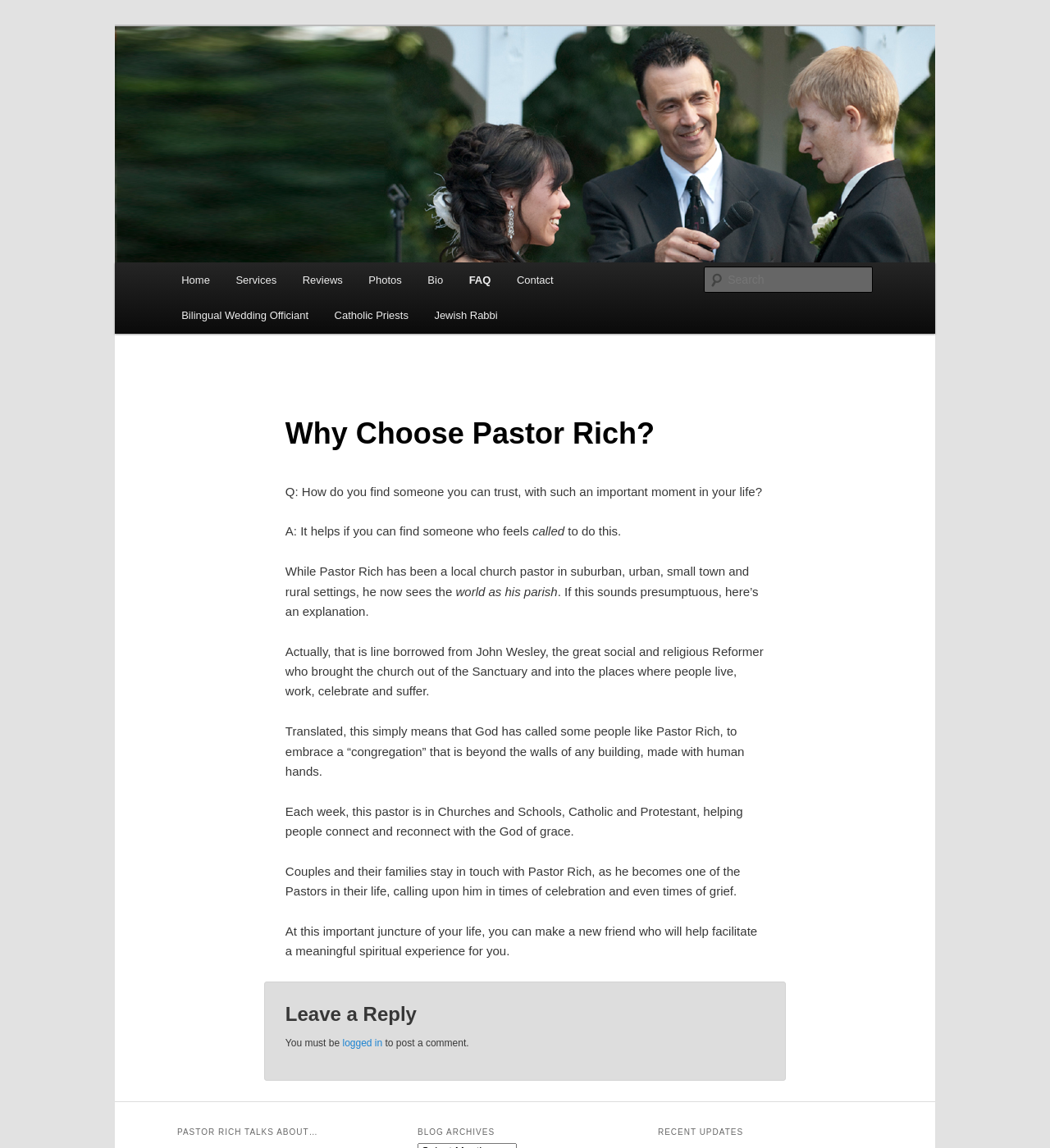Please determine the bounding box coordinates for the UI element described here. Use the format (top-left x, top-left y, bottom-right x, bottom-right y) with values bounded between 0 and 1: Jewish Rabbi

[0.401, 0.26, 0.486, 0.29]